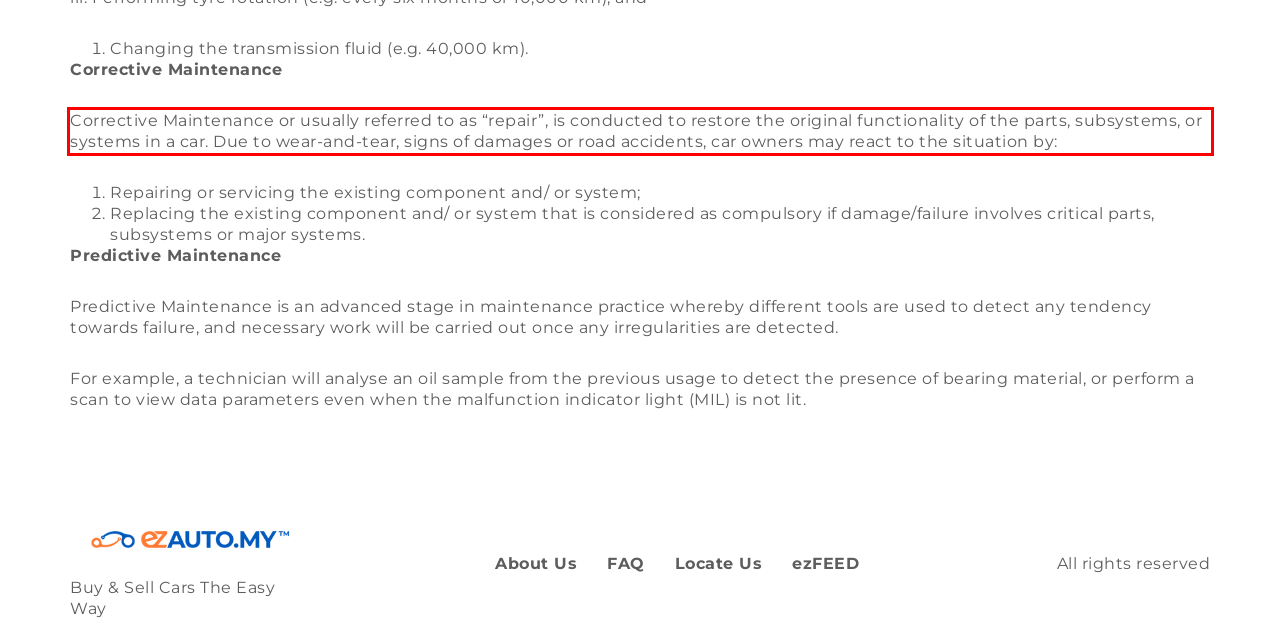You are provided with a screenshot of a webpage that includes a UI element enclosed in a red rectangle. Extract the text content inside this red rectangle.

Corrective Maintenance or usually referred to as “repair”, is conducted to restore the original functionality of the parts, subsystems, or systems in a car. Due to wear-and-tear, signs of damages or road accidents, car owners may react to the situation by: